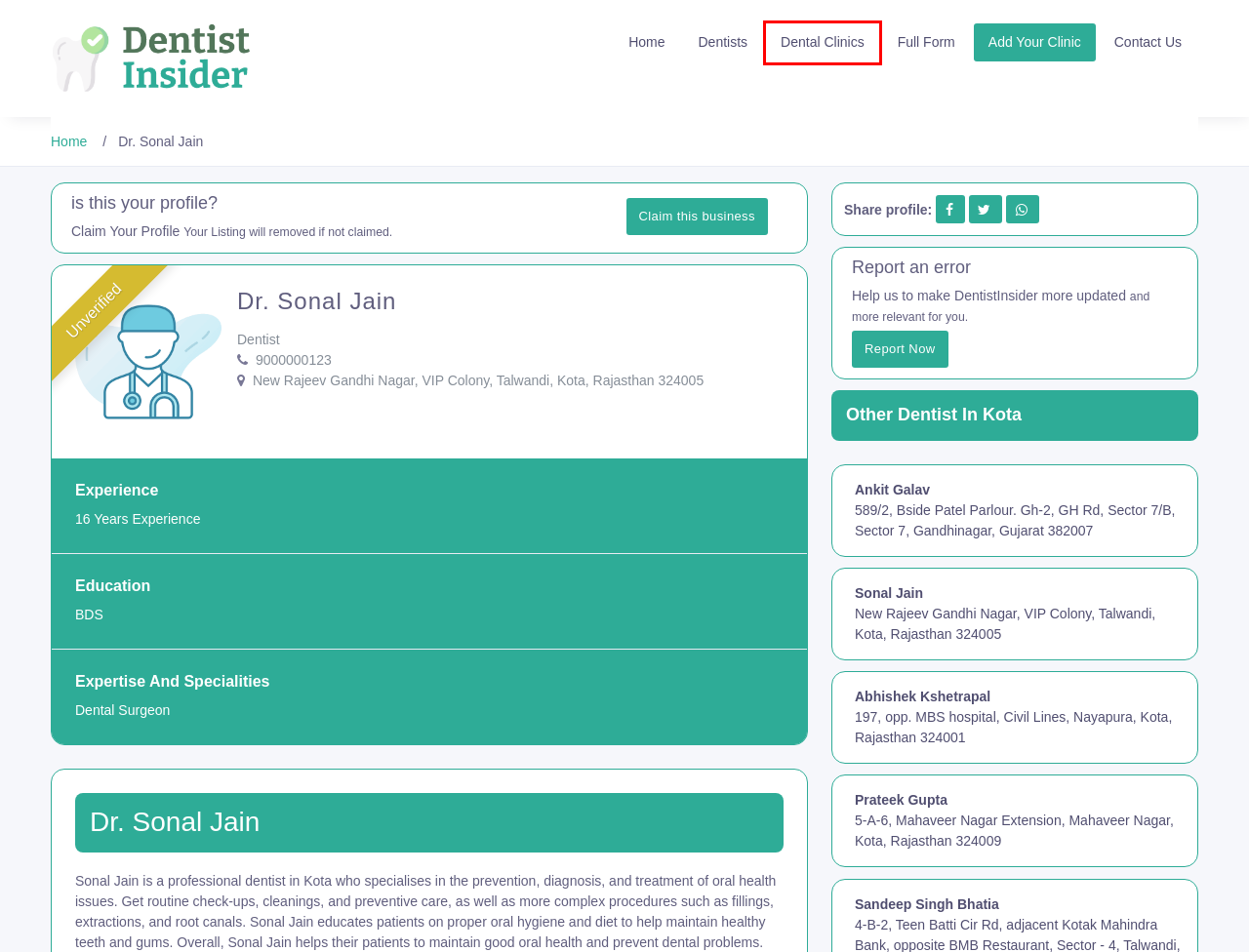You are given a webpage screenshot where a red bounding box highlights an element. Determine the most fitting webpage description for the new page that loads after clicking the element within the red bounding box. Here are the candidates:
A. Dr. Ankit Galav Dentist in Kota - Contact Number, Address, Feedbacks
B. Full Form in Dentistry | List of A To Z Full Forms in Dental
C. DentistInsider.in - India's Largest Dentists Directory
D. Contact Us
E. Dr. Prateek Gupta Dentist in Kota - Contact Number, Address, Feedbacks
F. Dr. Abhishek Kshetrapal Dentist in Kota - Contact Number, Address, Feedbacks
G. List of Top Dentists In India | Best Dentists Near Me
H. List of Top Dental Clinics In India | Best Dental Clinics Near Me

H